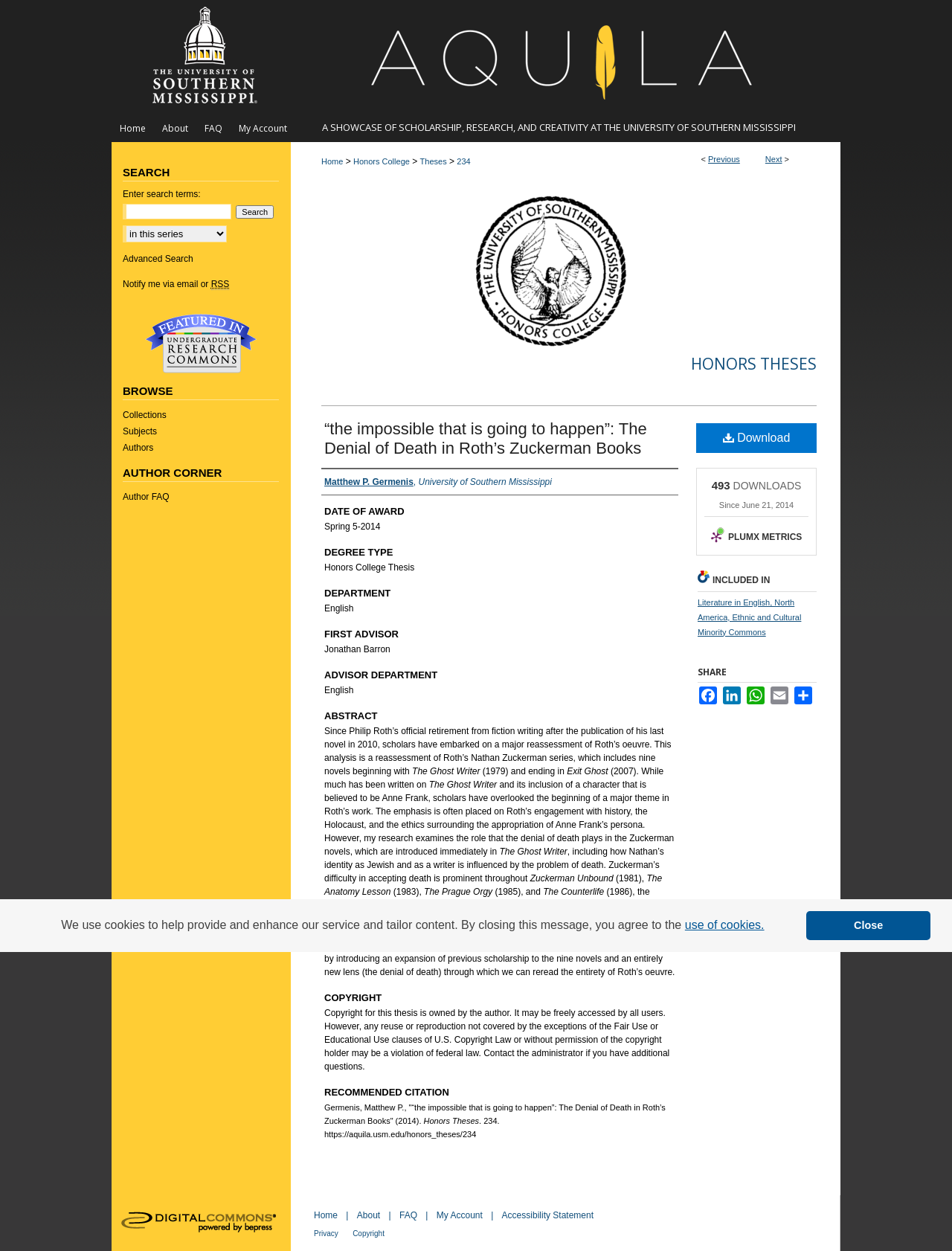Identify the bounding box coordinates of the area that should be clicked in order to complete the given instruction: "Click the 'Download' link". The bounding box coordinates should be four float numbers between 0 and 1, i.e., [left, top, right, bottom].

[0.731, 0.338, 0.858, 0.362]